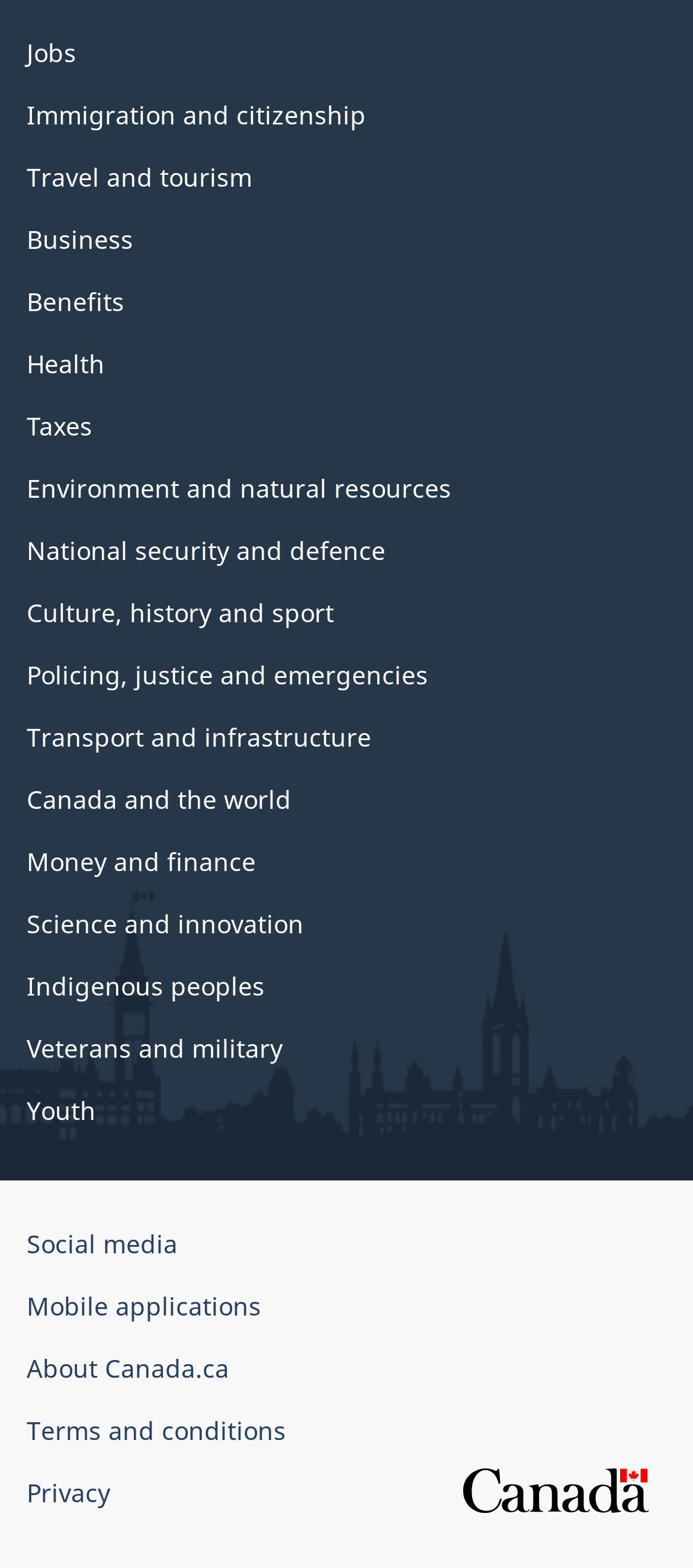Please reply to the following question with a single word or a short phrase:
What are the main categories on this webpage?

Government services